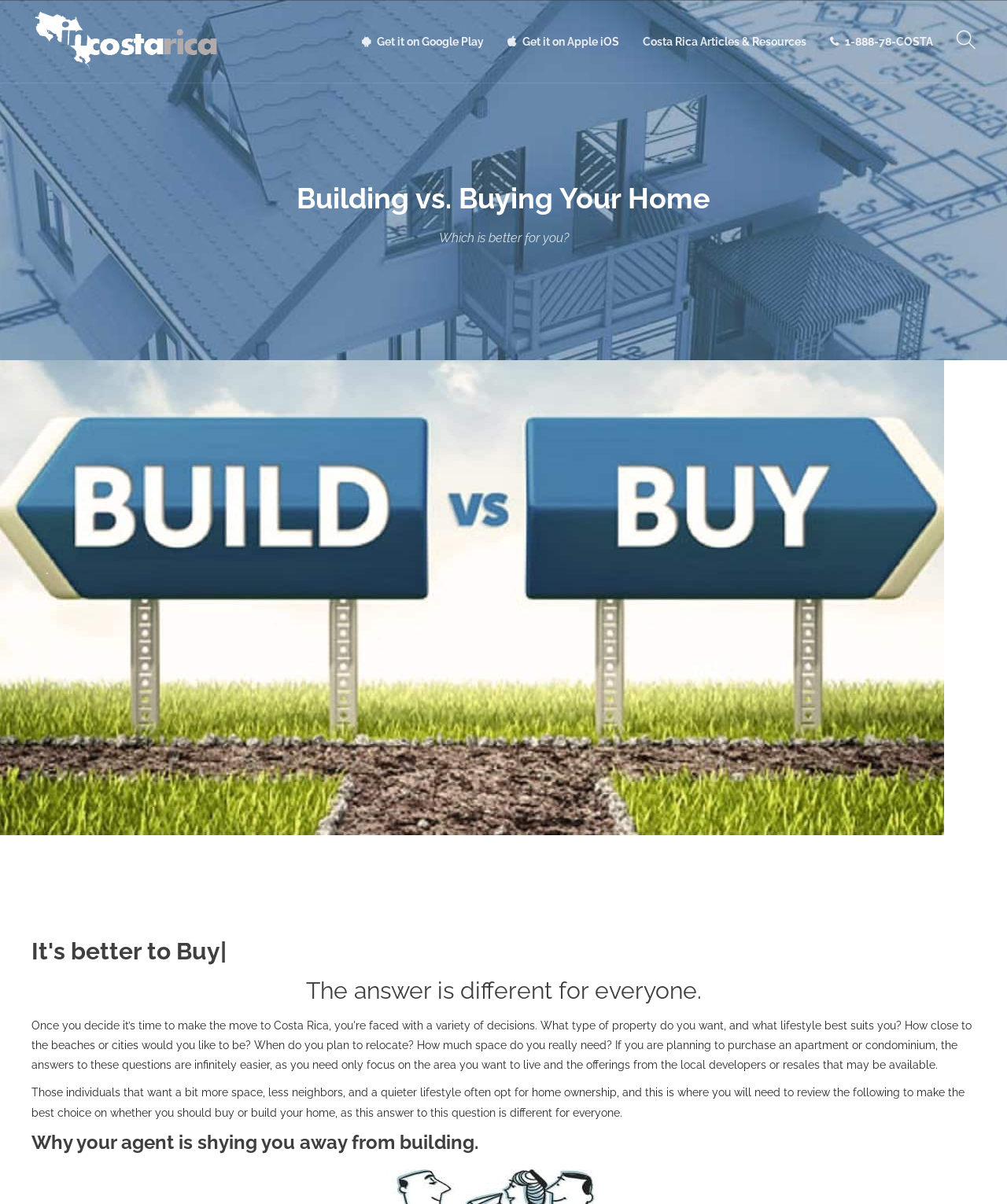Please find the bounding box coordinates of the clickable region needed to complete the following instruction: "Click on the 'InCostaRica' link". The bounding box coordinates must consist of four float numbers between 0 and 1, i.e., [left, top, right, bottom].

[0.031, 0.01, 0.224, 0.059]